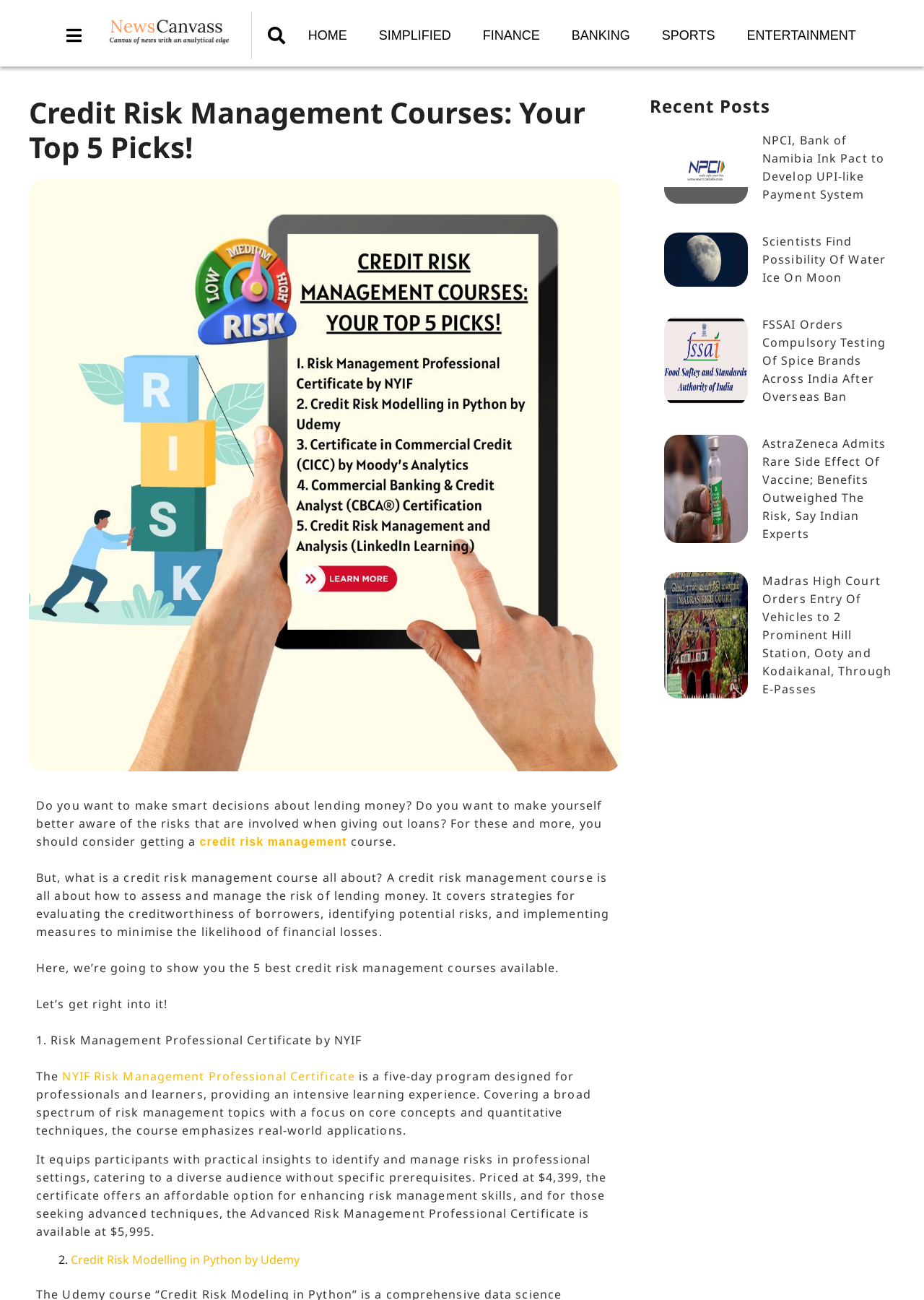Using the provided element description: "Entertainment", identify the bounding box coordinates. The coordinates should be four floats between 0 and 1 in the order [left, top, right, bottom].

[0.791, 0.022, 0.944, 0.032]